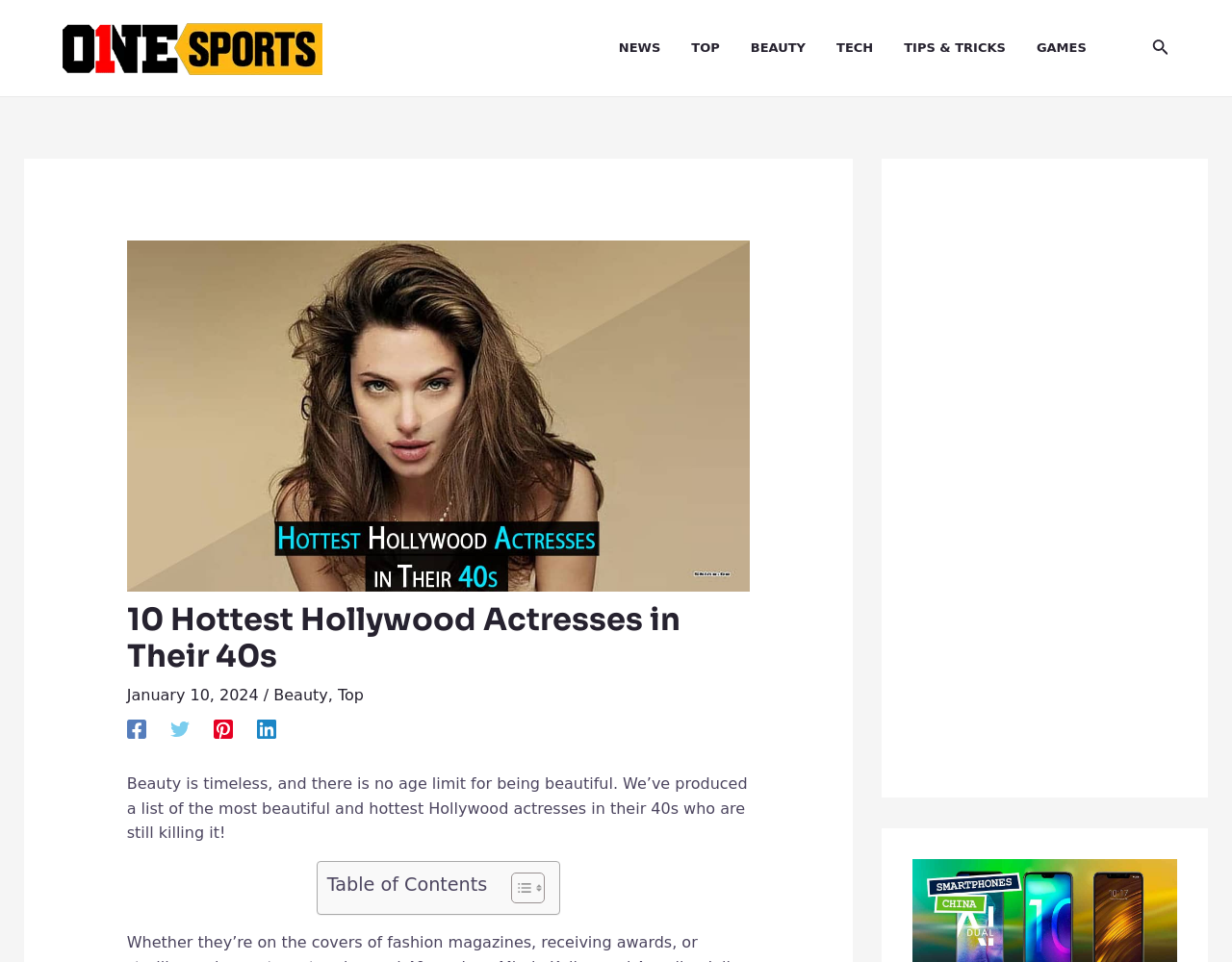Please determine the bounding box of the UI element that matches this description: Beauty. The coordinates should be given as (top-left x, top-left y, bottom-right x, bottom-right y), with all values between 0 and 1.

[0.609, 0.0, 0.679, 0.1]